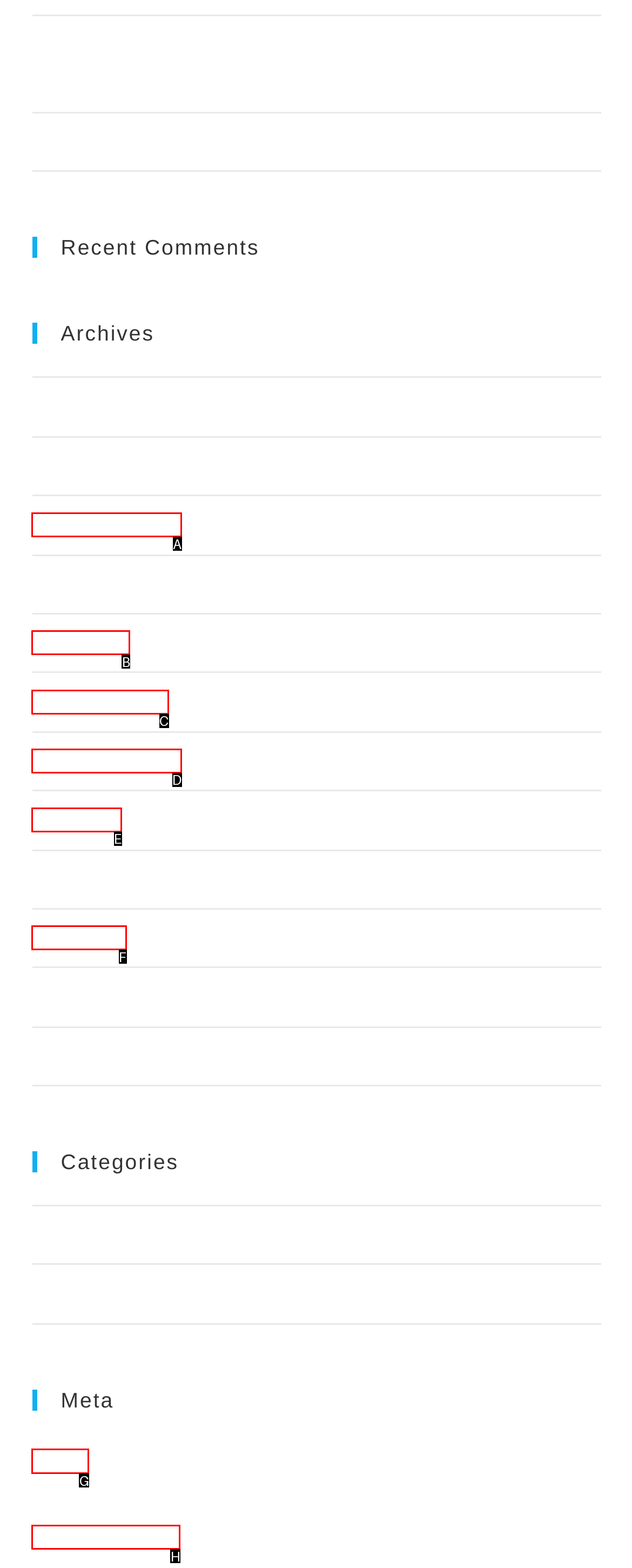Determine the letter of the element to click to accomplish this task: Log in. Respond with the letter.

G